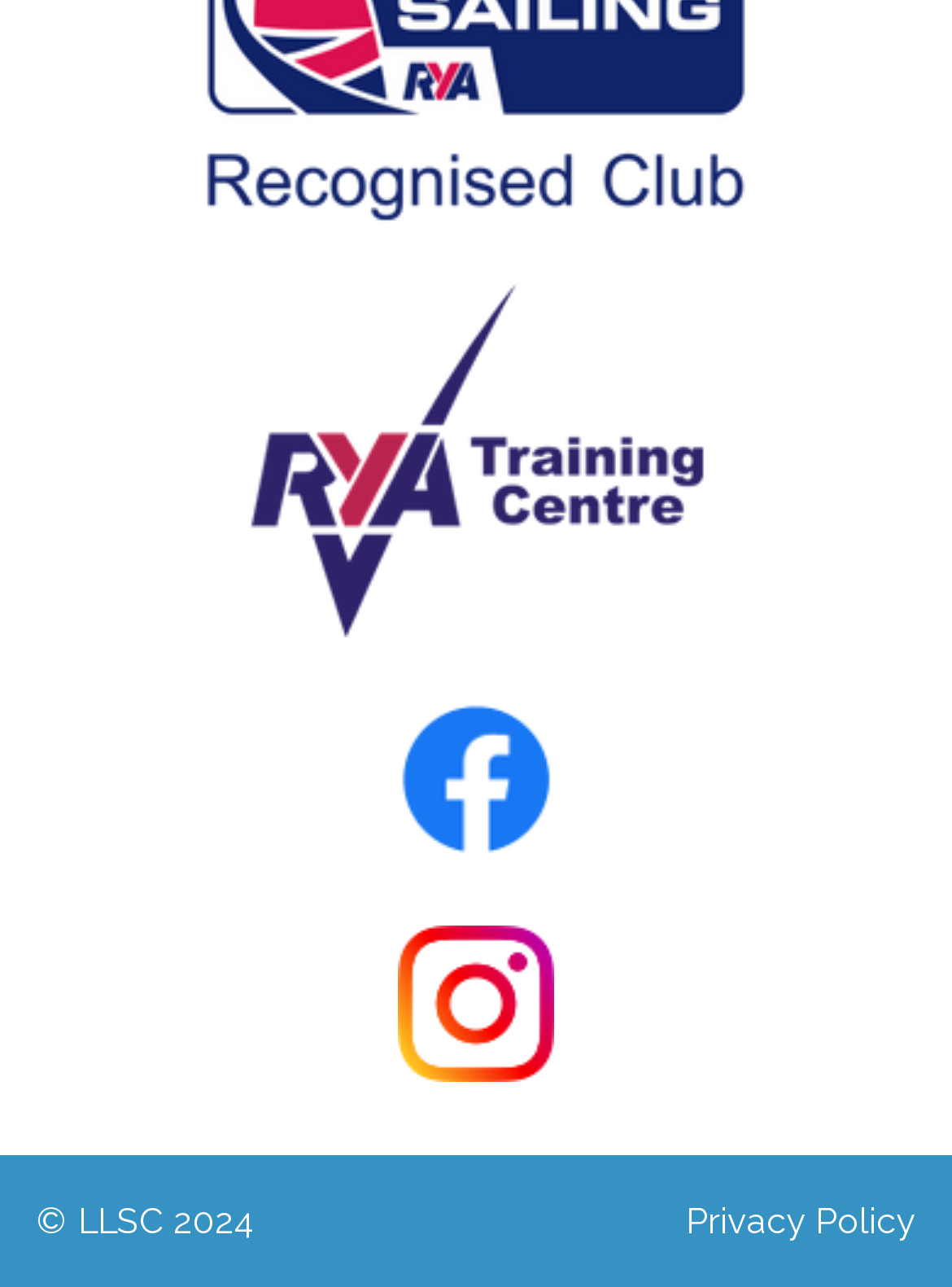What is the logo above the Facebook link?
Using the visual information, respond with a single word or phrase.

Instragram logo